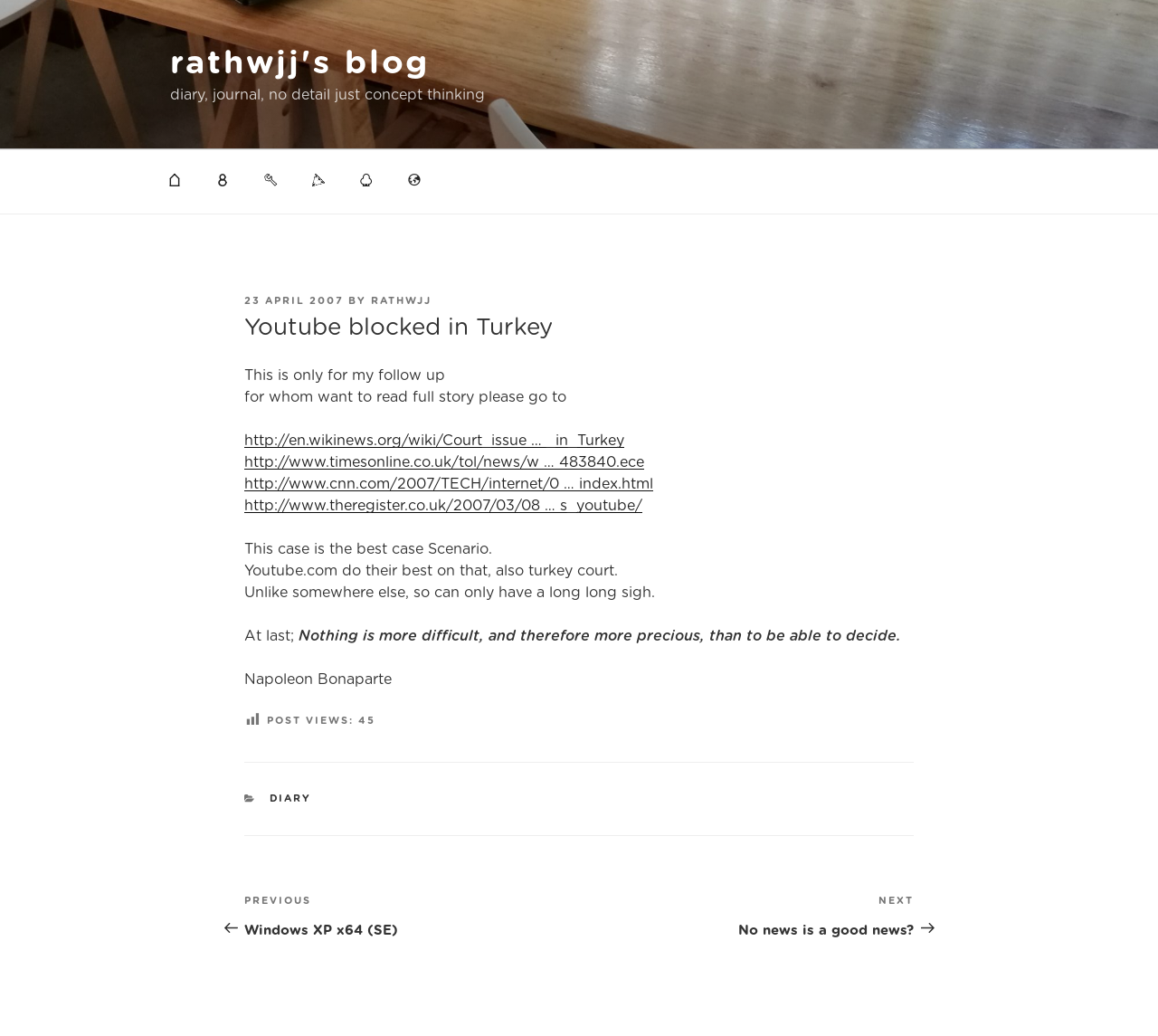What is the category of this blog post?
Provide an in-depth and detailed explanation in response to the question.

The category of this blog post can be found in the footer section of the webpage, where it says 'CATEGORIES' and lists 'DIARY' as one of the categories. This indicates that the blog post falls under the category of a diary or personal journal entry.